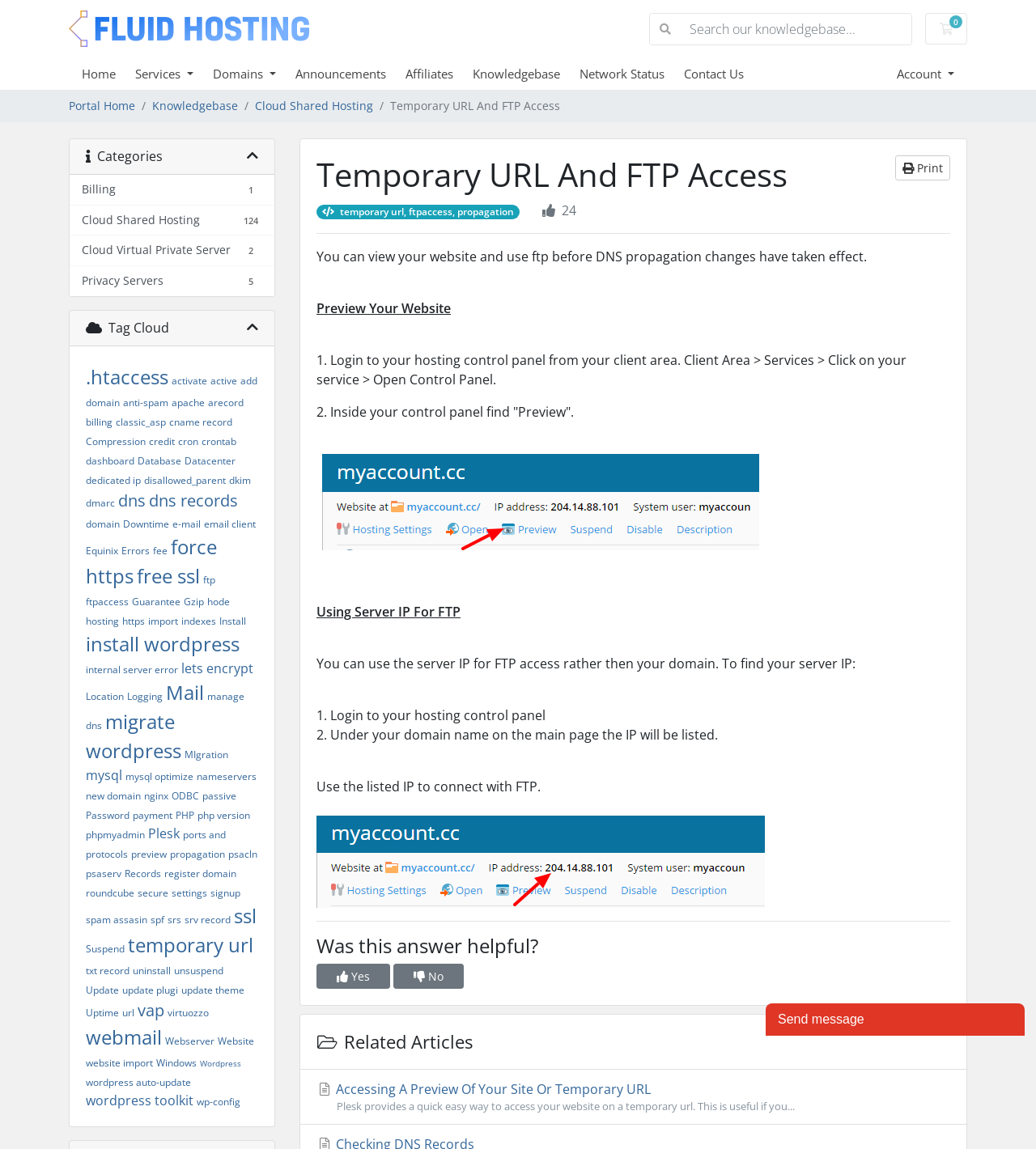Please answer the following question using a single word or phrase: 
How many categories are listed in the tablist?

5